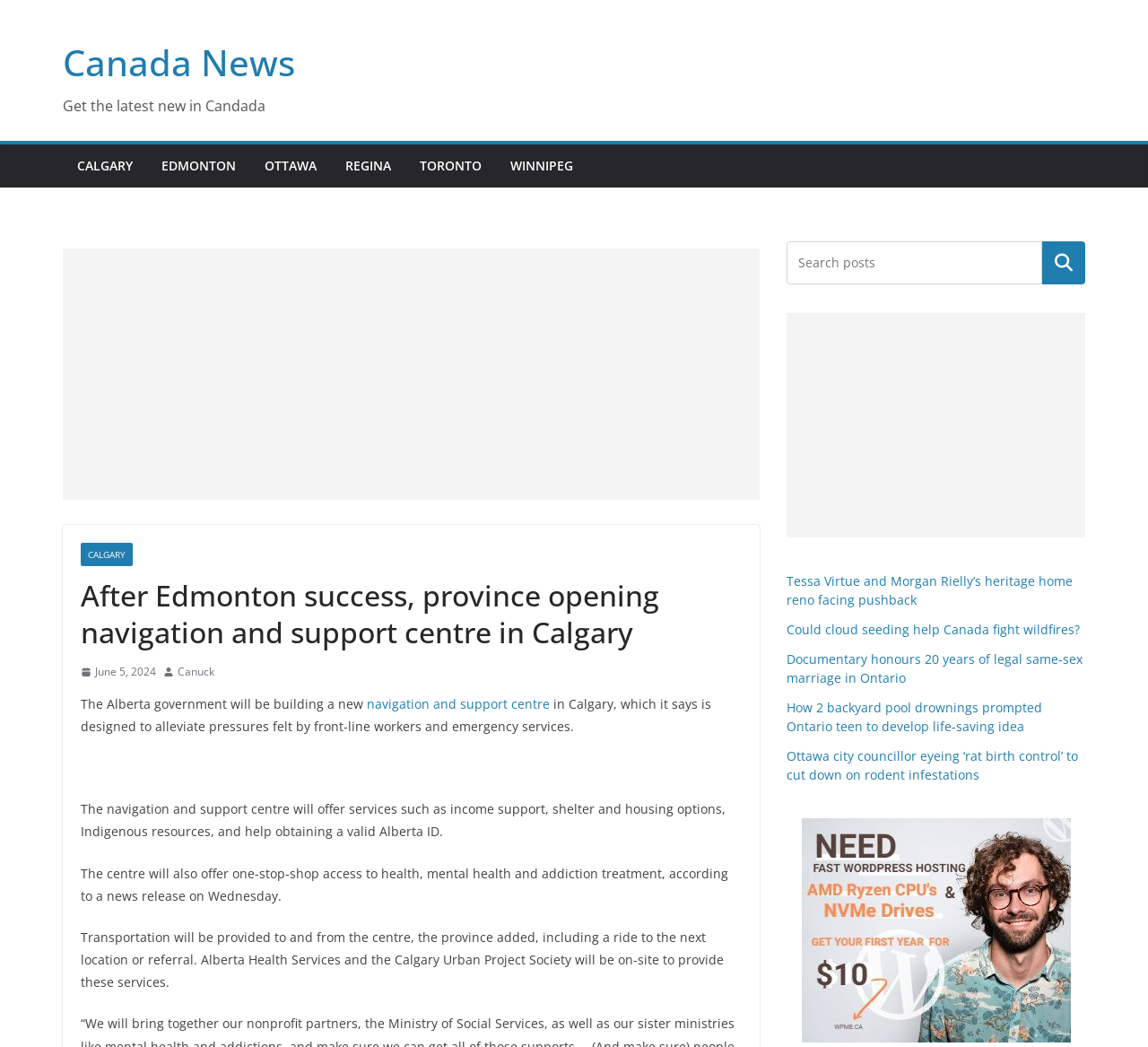Identify the bounding box coordinates for the element that needs to be clicked to fulfill this instruction: "Click Canada News". Provide the coordinates in the format of four float numbers between 0 and 1: [left, top, right, bottom].

[0.055, 0.036, 0.257, 0.083]